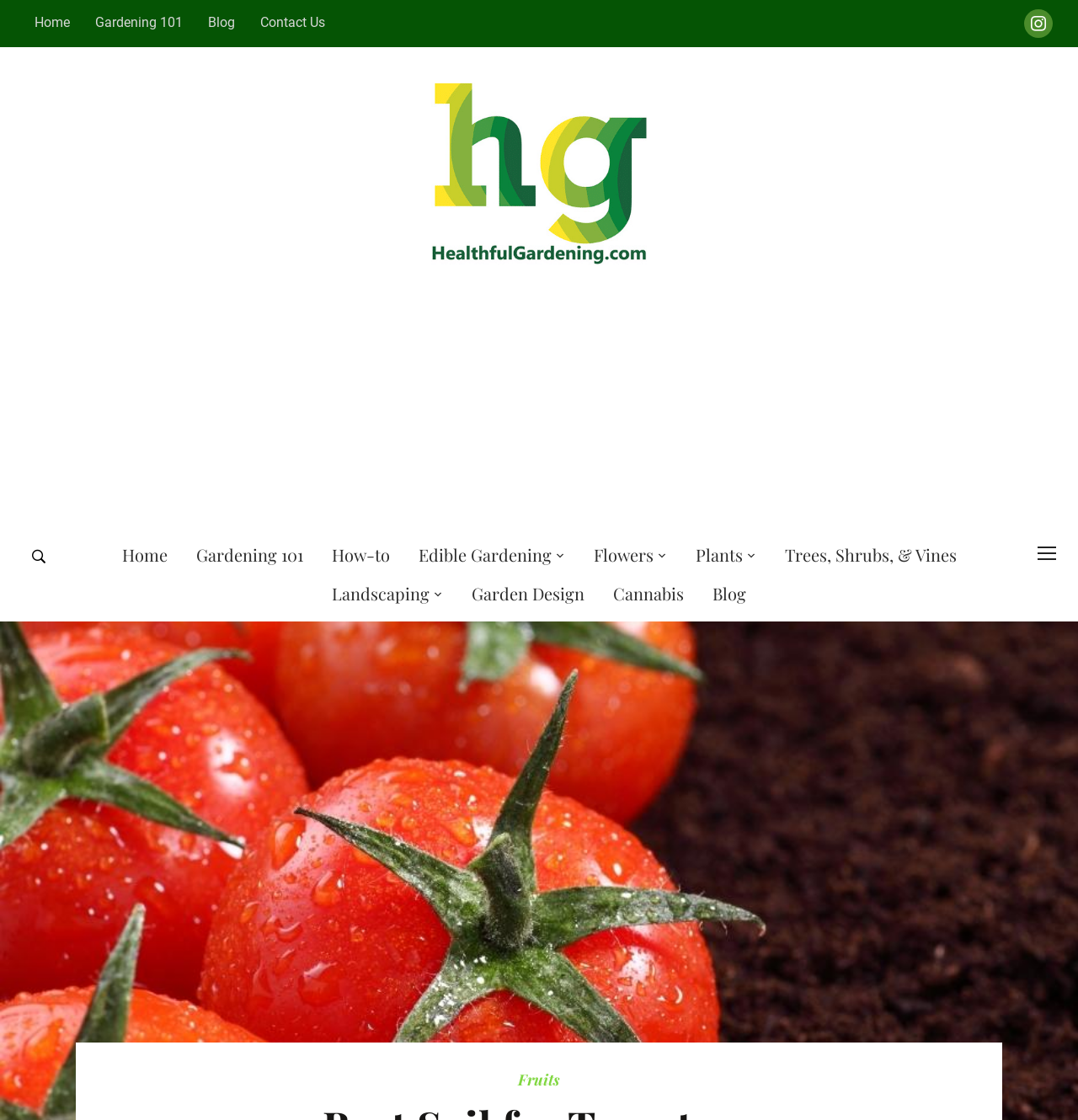Locate the bounding box coordinates of the item that should be clicked to fulfill the instruction: "Read the blog".

[0.181, 0.005, 0.229, 0.035]